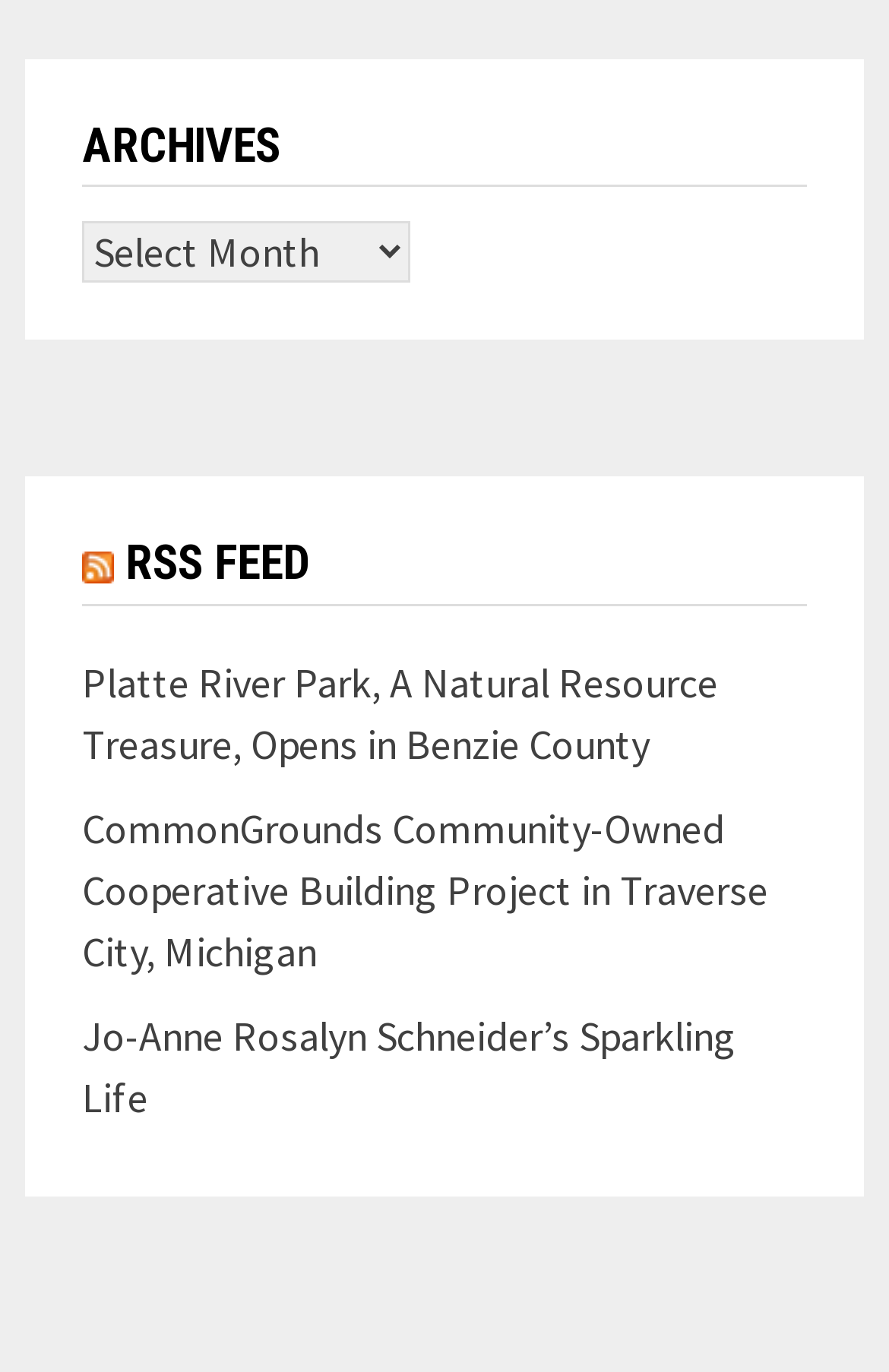What is the last archive listed?
Using the image provided, answer with just one word or phrase.

Jo-Anne Rosalyn Schneider’s Sparkling Life